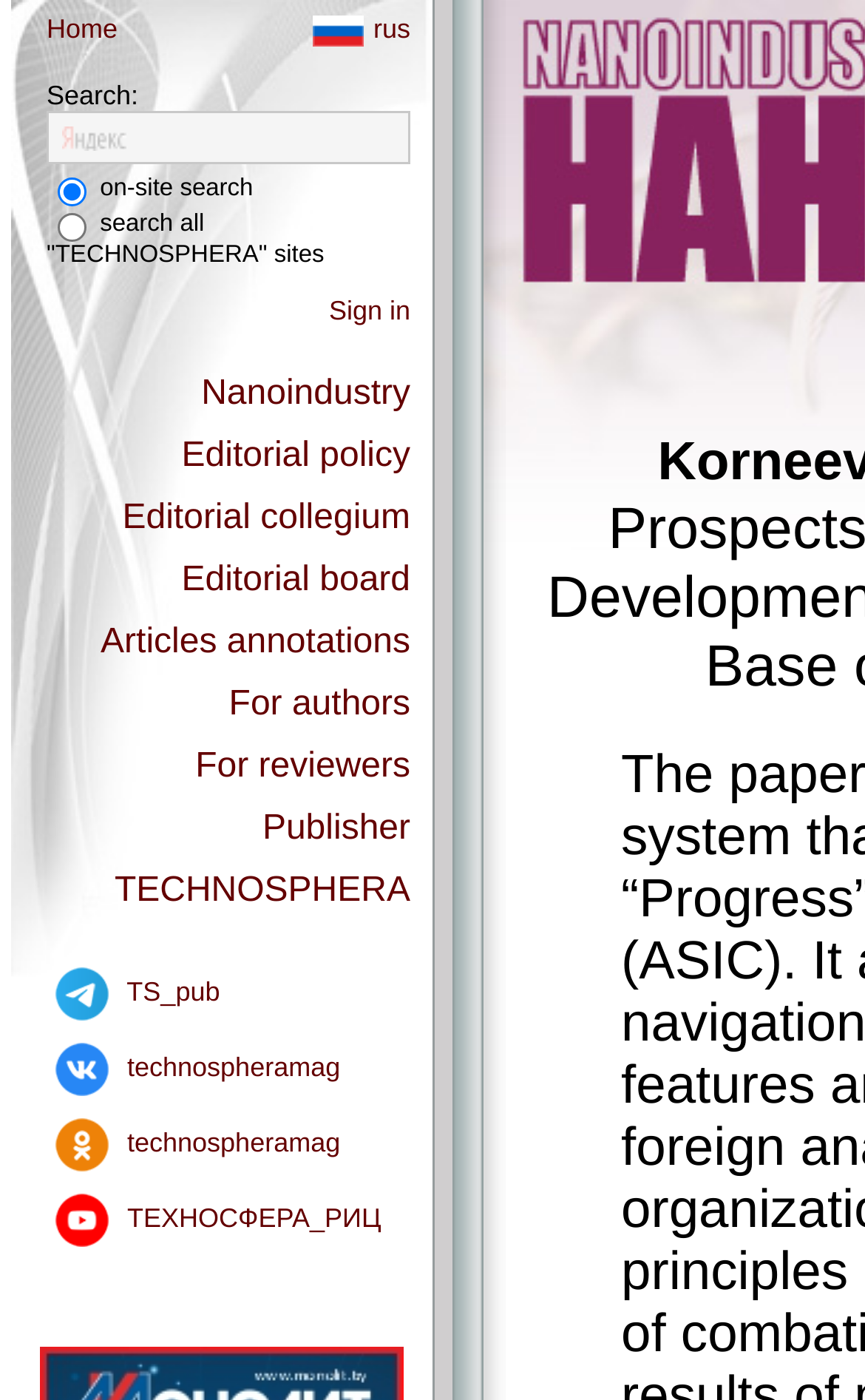How many editorial links are there?
Utilize the information in the image to give a detailed answer to the question.

I counted the links related to editorial, starting from 'Editorial policy' to 'Editorial board', and found 4 links in total.